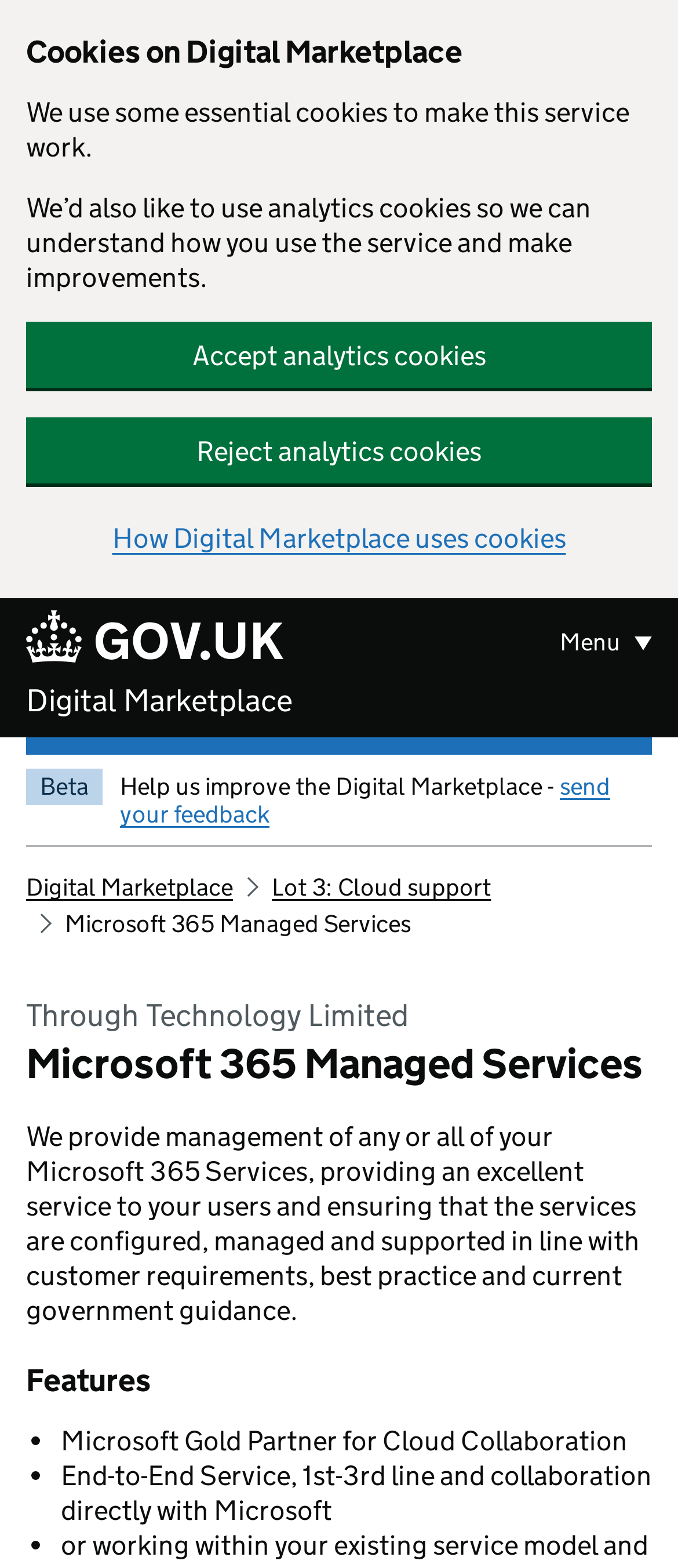Please identify the bounding box coordinates of the element I should click to complete this instruction: 'go to main content'. The coordinates should be given as four float numbers between 0 and 1, like this: [left, top, right, bottom].

[0.0, 0.0, 0.079, 0.023]